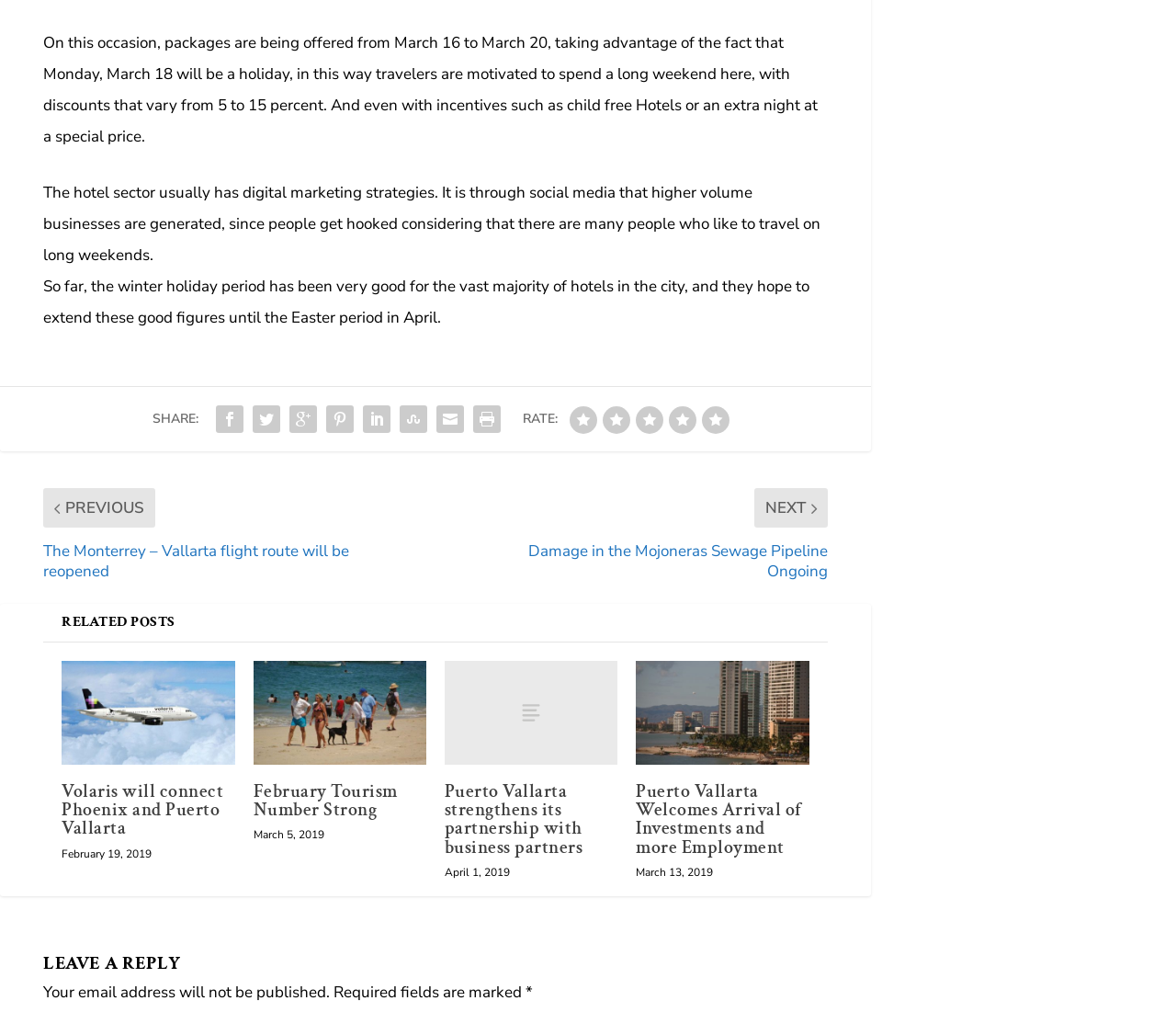Can you provide the bounding box coordinates for the element that should be clicked to implement the instruction: "Share this article"?

[0.13, 0.405, 0.169, 0.422]